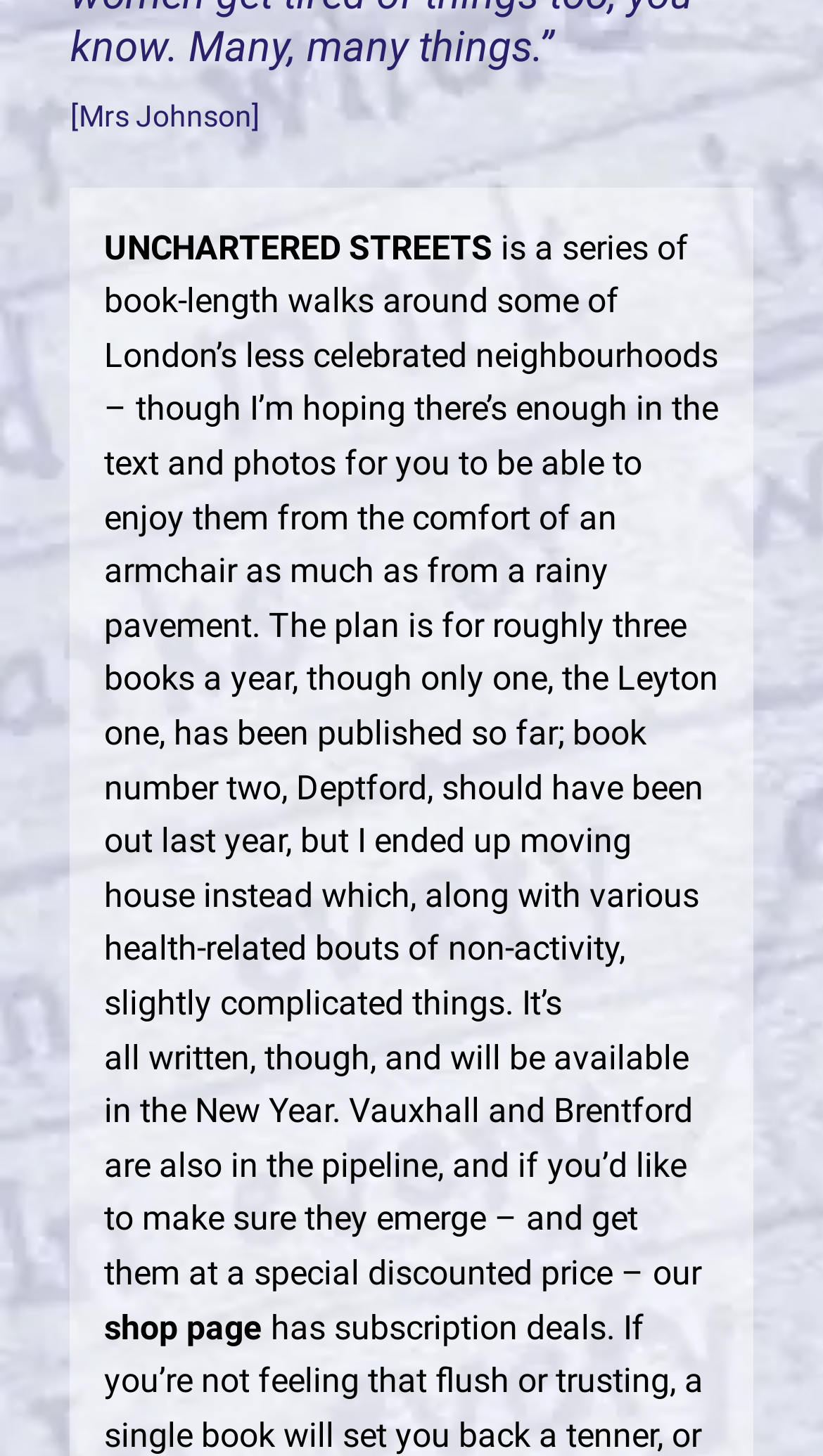From the screenshot, find the bounding box of the UI element matching this description: "shop page". Supply the bounding box coordinates in the form [left, top, right, bottom], each a float between 0 and 1.

[0.127, 0.897, 0.319, 0.925]